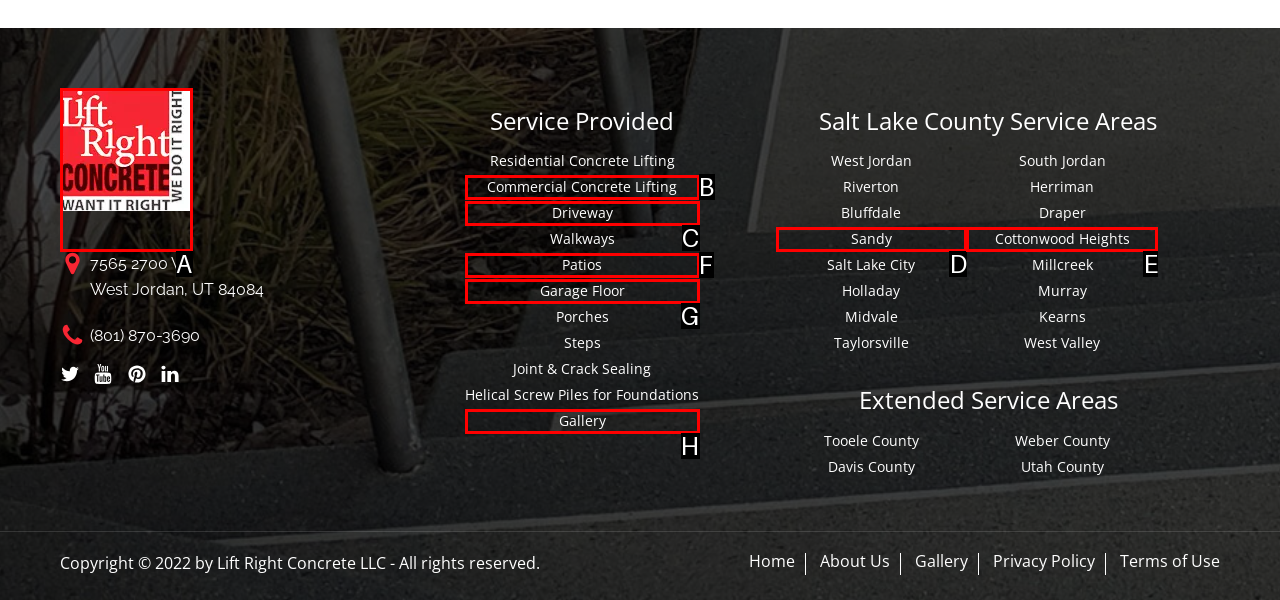Which option aligns with the description: Commercial Concrete Lifting? Respond by selecting the correct letter.

B